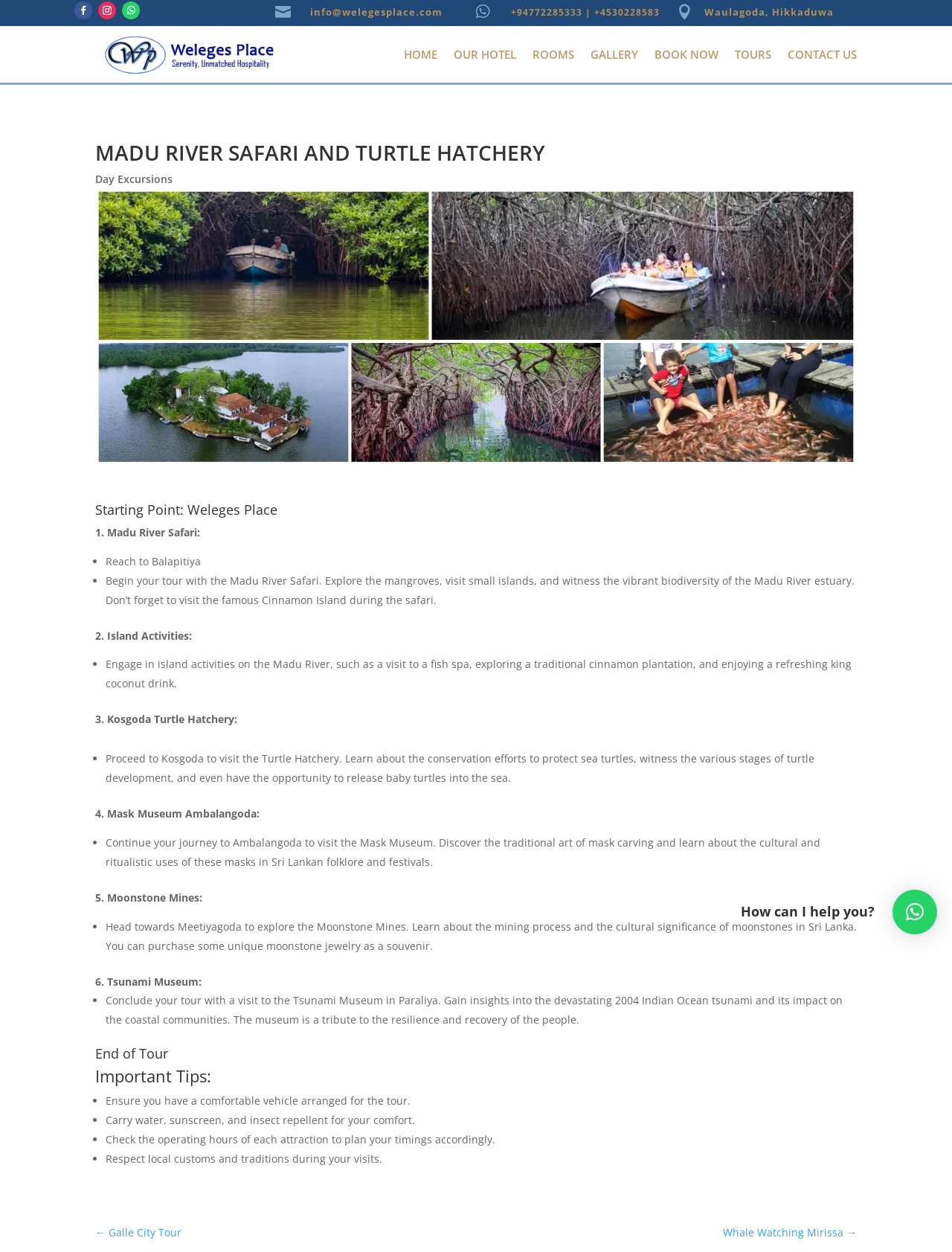Provide your answer in a single word or phrase: 
What is the name of the hotel?

Weleges Place